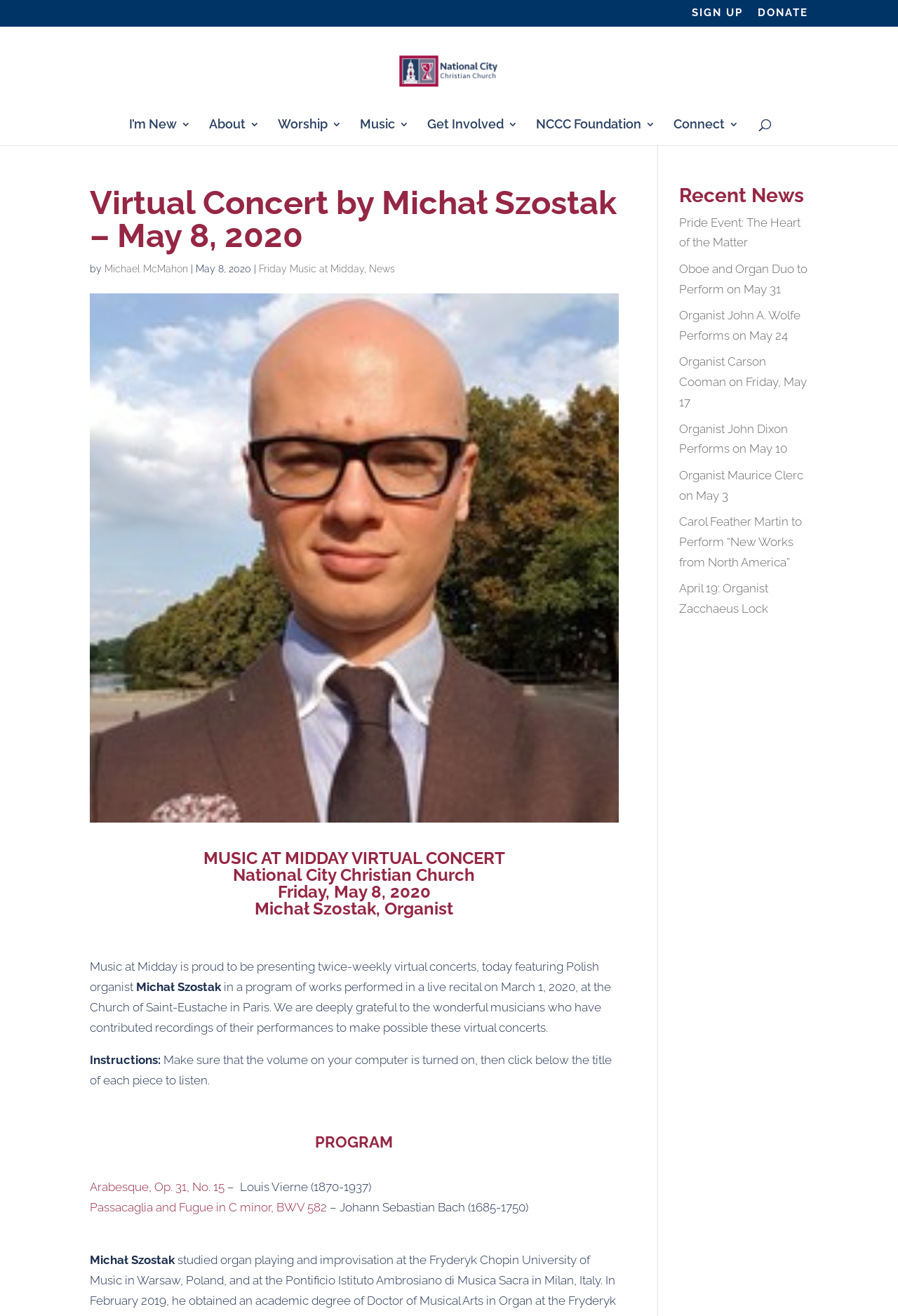Please provide a detailed answer to the question below by examining the image:
What is the date of the virtual concert?

The question can be answered by looking at the heading 'Virtual Concert by Michał Szostak – May 8, 2020' with bounding box coordinates [0.1, 0.141, 0.689, 0.197]. This indicates that the date of the virtual concert is May 8, 2020.